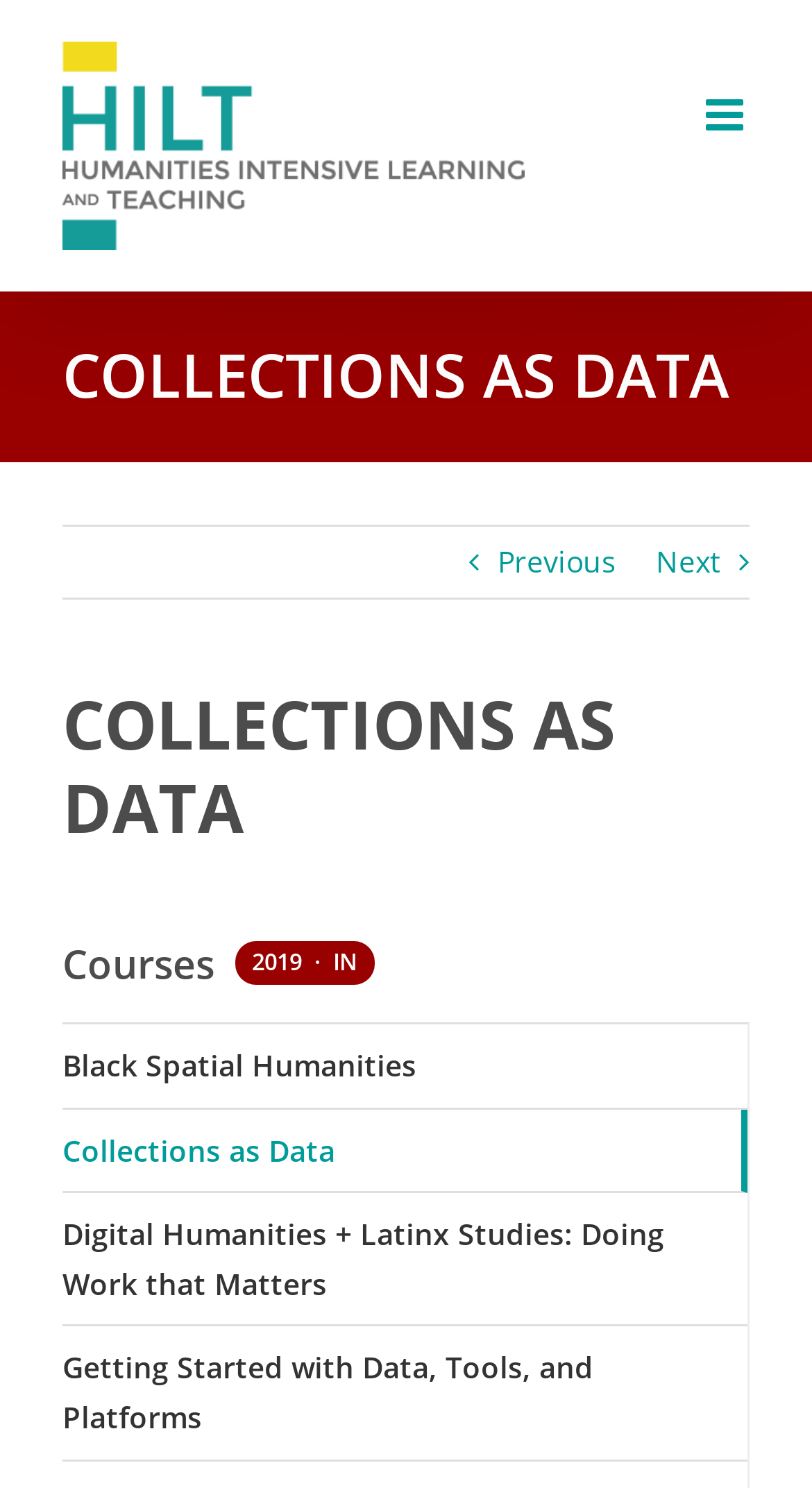Please provide a brief answer to the question using only one word or phrase: 
What social media platform is linked?

Twitter